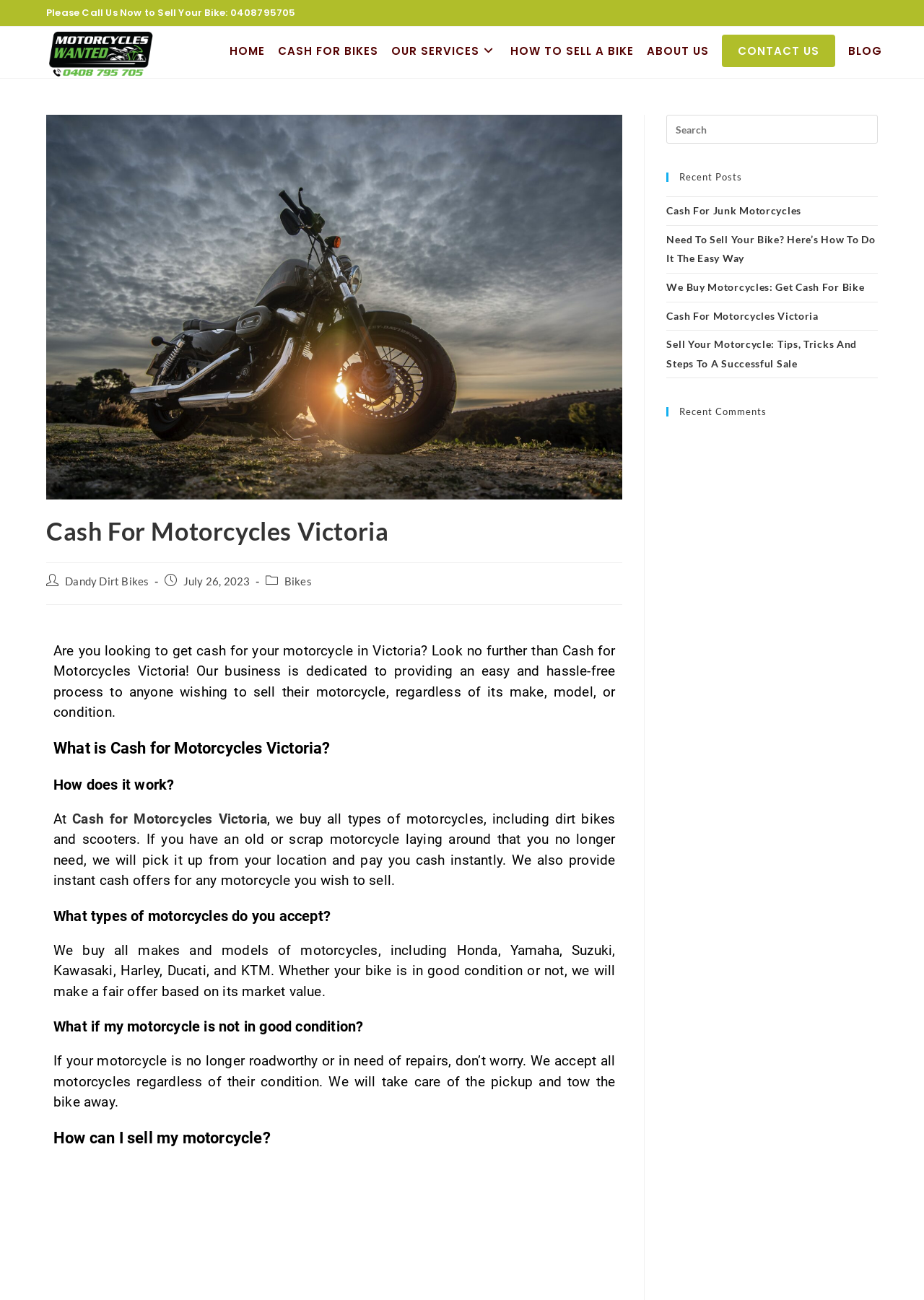What is the purpose of Cash for Motorcycles Victoria?
Provide a one-word or short-phrase answer based on the image.

To provide an easy and hassle-free process to sell motorcycles